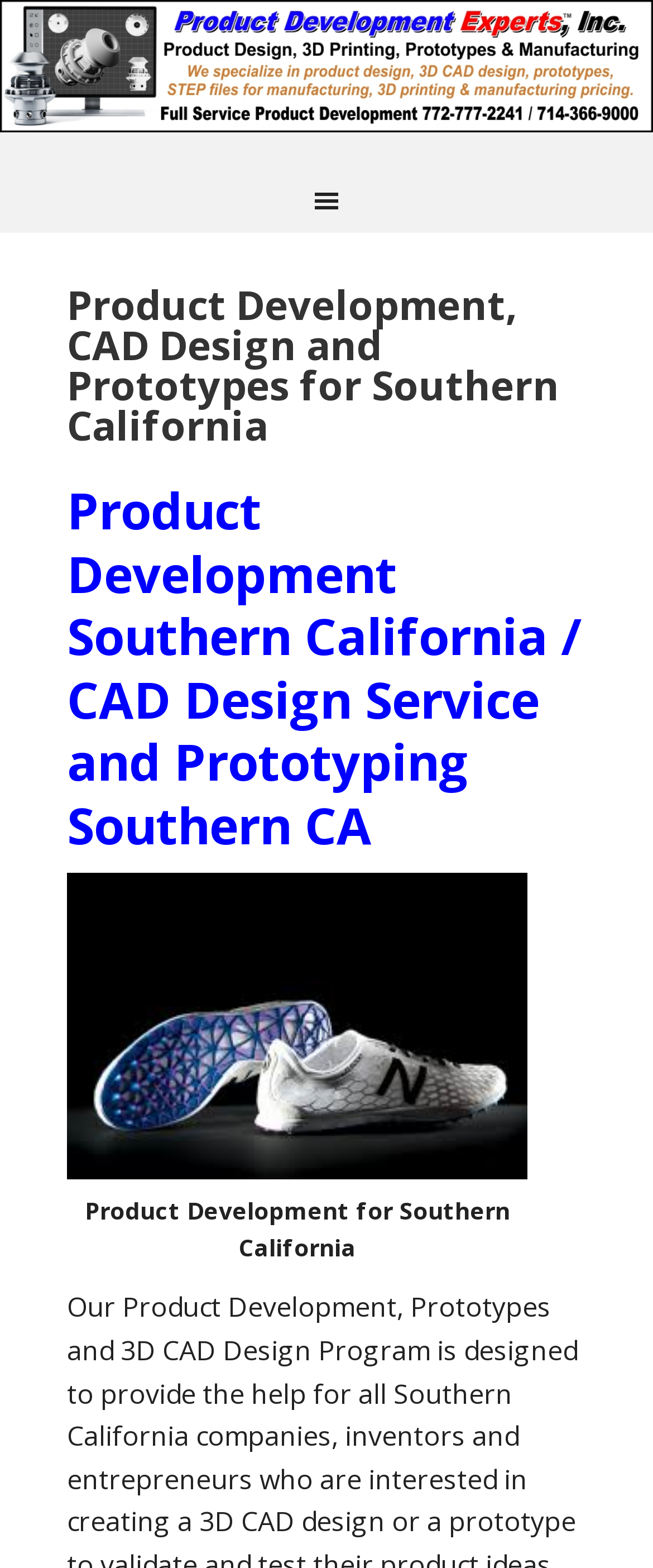What region does the service focus on?
Refer to the screenshot and answer in one word or phrase.

Southern California